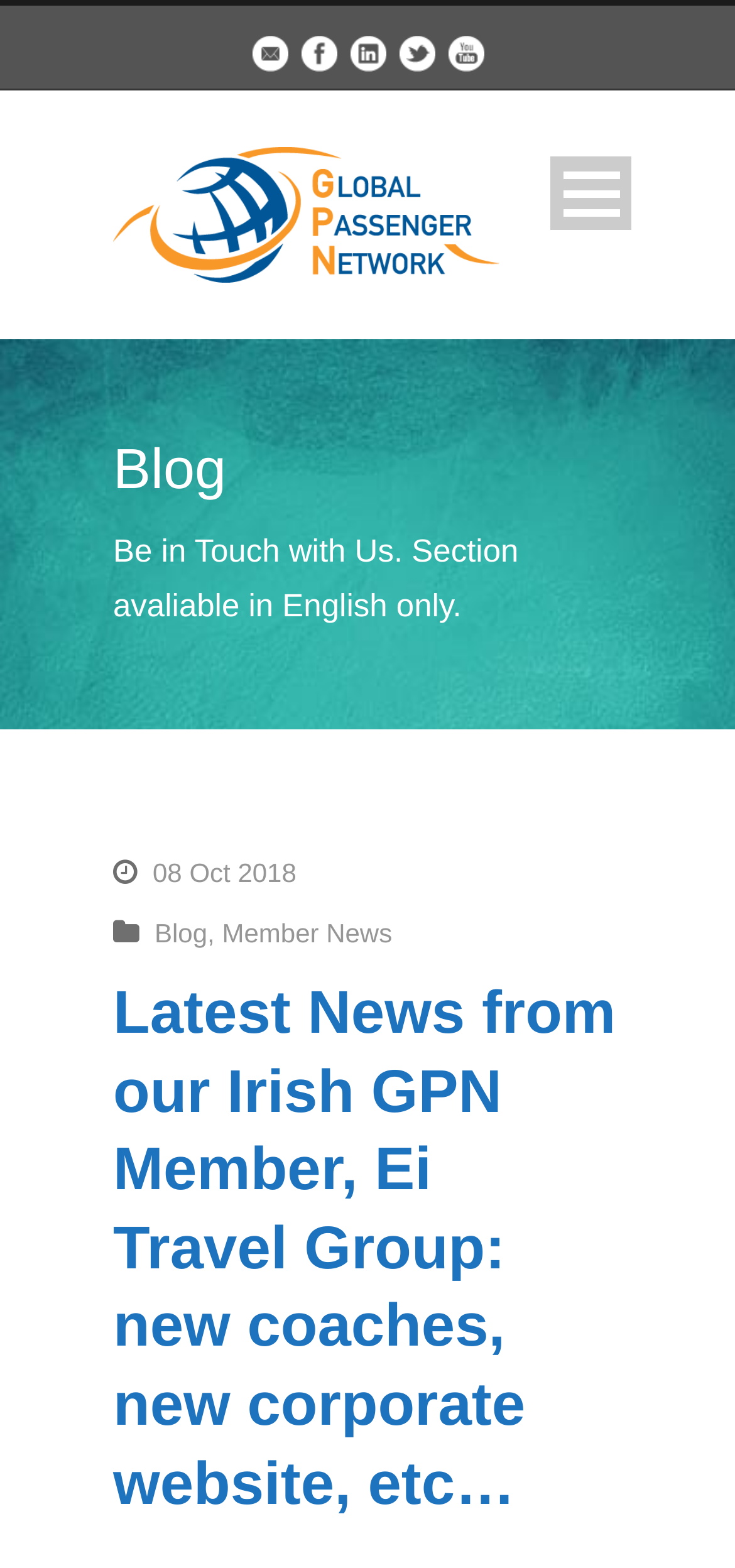Refer to the image and provide an in-depth answer to the question:
What is the language of the 'Be in Touch with Us' section?

I found the language of the 'Be in Touch with Us' section mentioned in the webpage, which is English only.